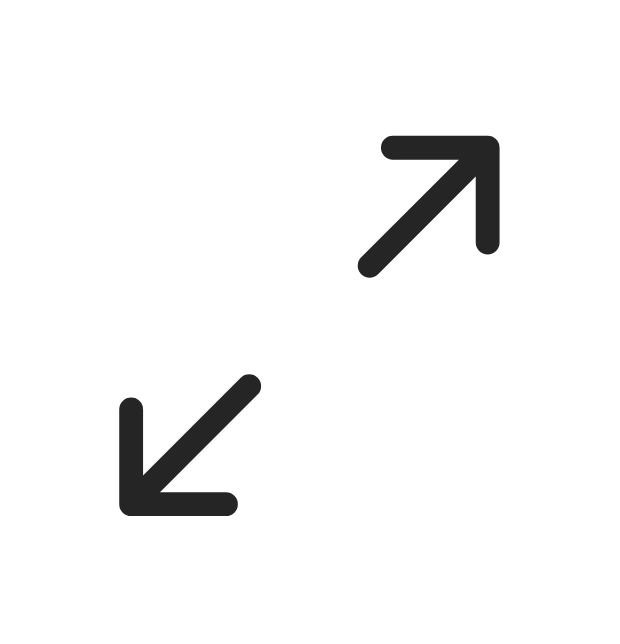What is Matt wearing on his upper body?
Give a detailed response to the question by analyzing the screenshot.

The caption describes Matt's outfit, stating that he 'complemented her style with a dapper black button-down shirt and leather jacket'. This information allows us to determine what he is wearing on his upper body.